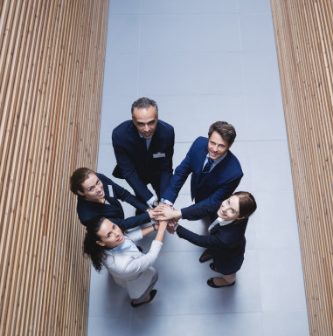Provide your answer to the question using just one word or phrase: What is the material of the paneling on the walls?

wooden